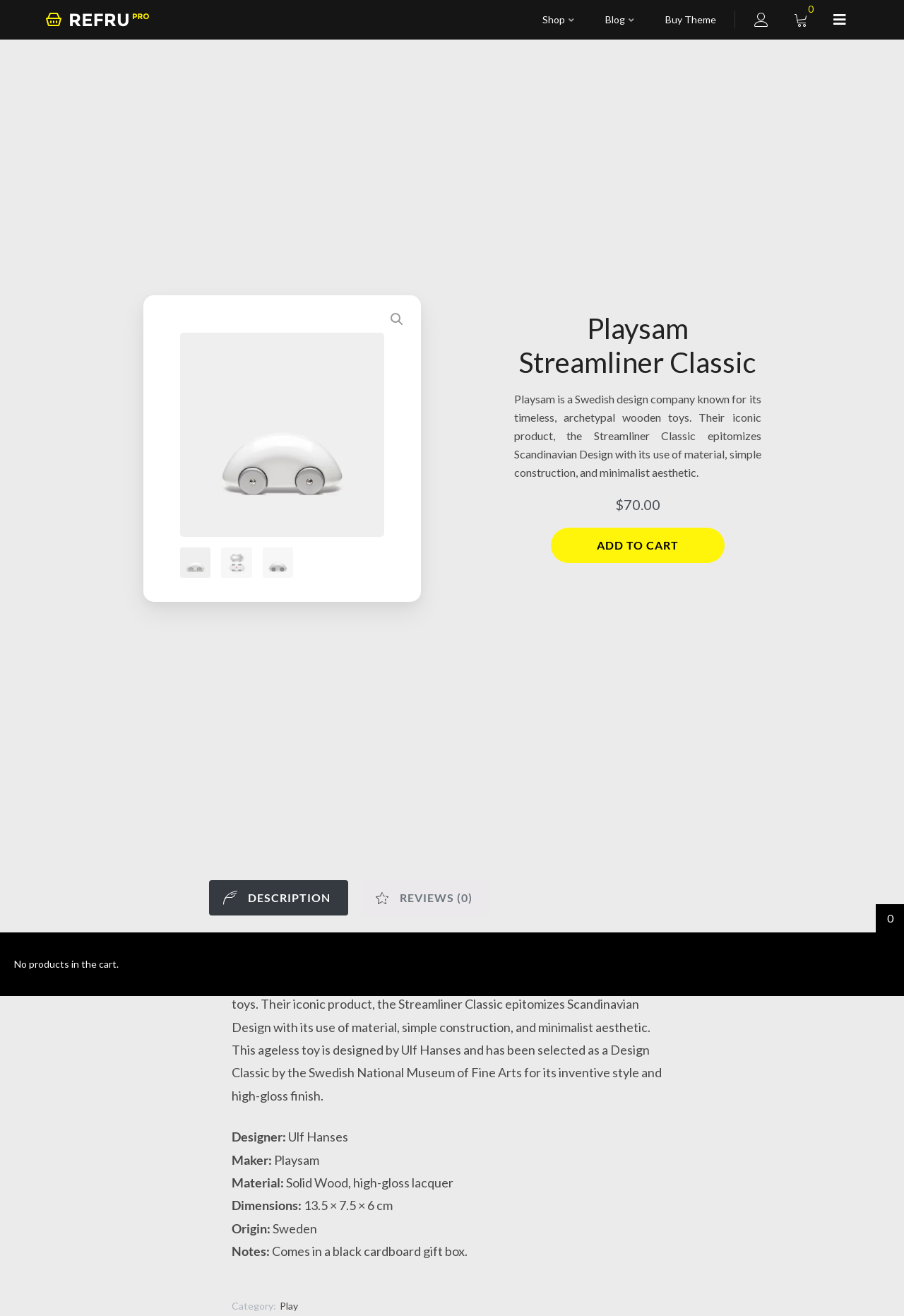Please locate the bounding box coordinates of the element that needs to be clicked to achieve the following instruction: "View product description". The coordinates should be four float numbers between 0 and 1, i.e., [left, top, right, bottom].

[0.231, 0.669, 0.385, 0.696]